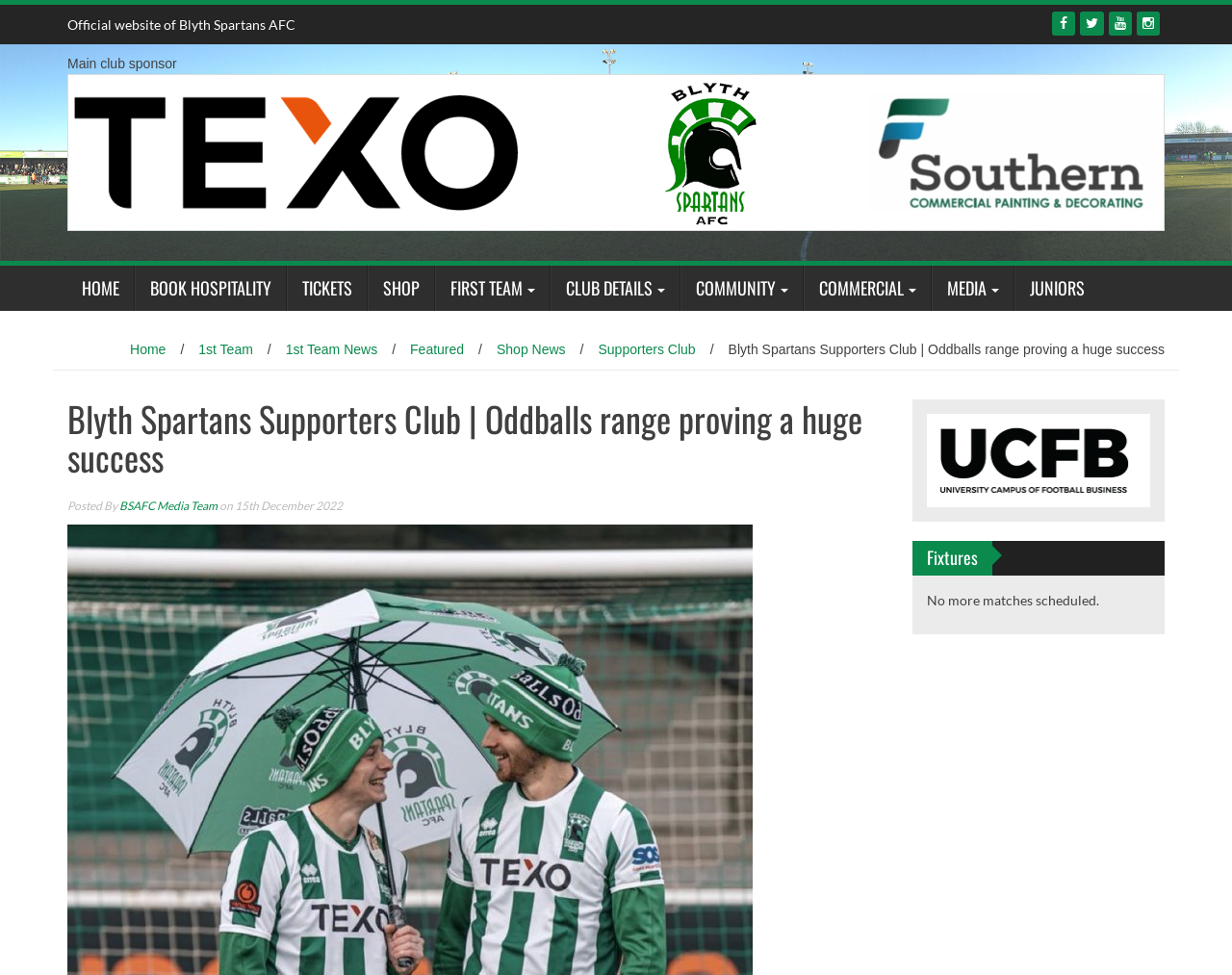Find the bounding box coordinates of the element you need to click on to perform this action: 'Click the HOME link'. The coordinates should be represented by four float values between 0 and 1, in the format [left, top, right, bottom].

[0.055, 0.273, 0.109, 0.319]